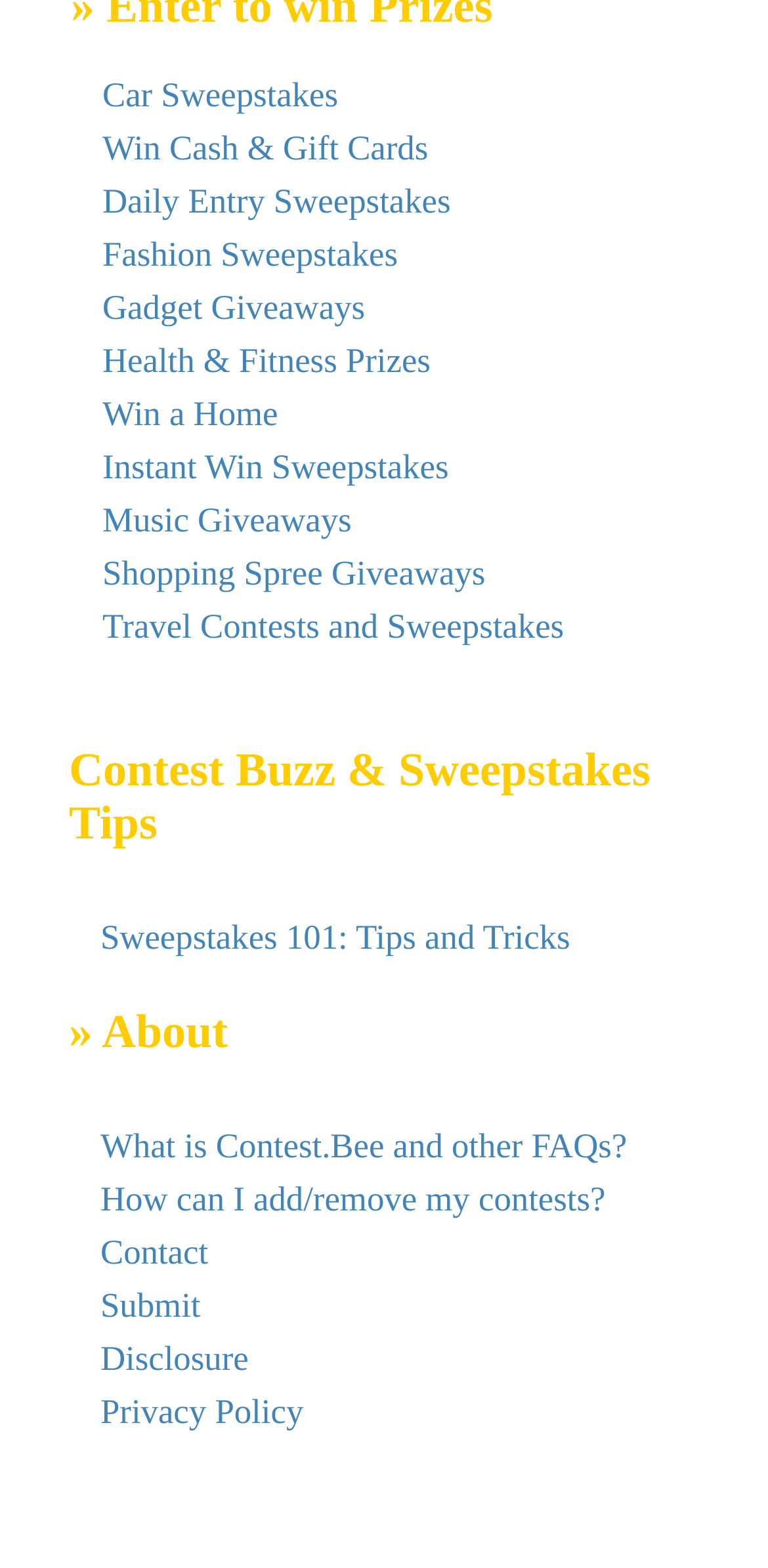Determine the bounding box coordinates for the area you should click to complete the following instruction: "View travel contests and sweepstakes".

[0.133, 0.386, 0.734, 0.411]